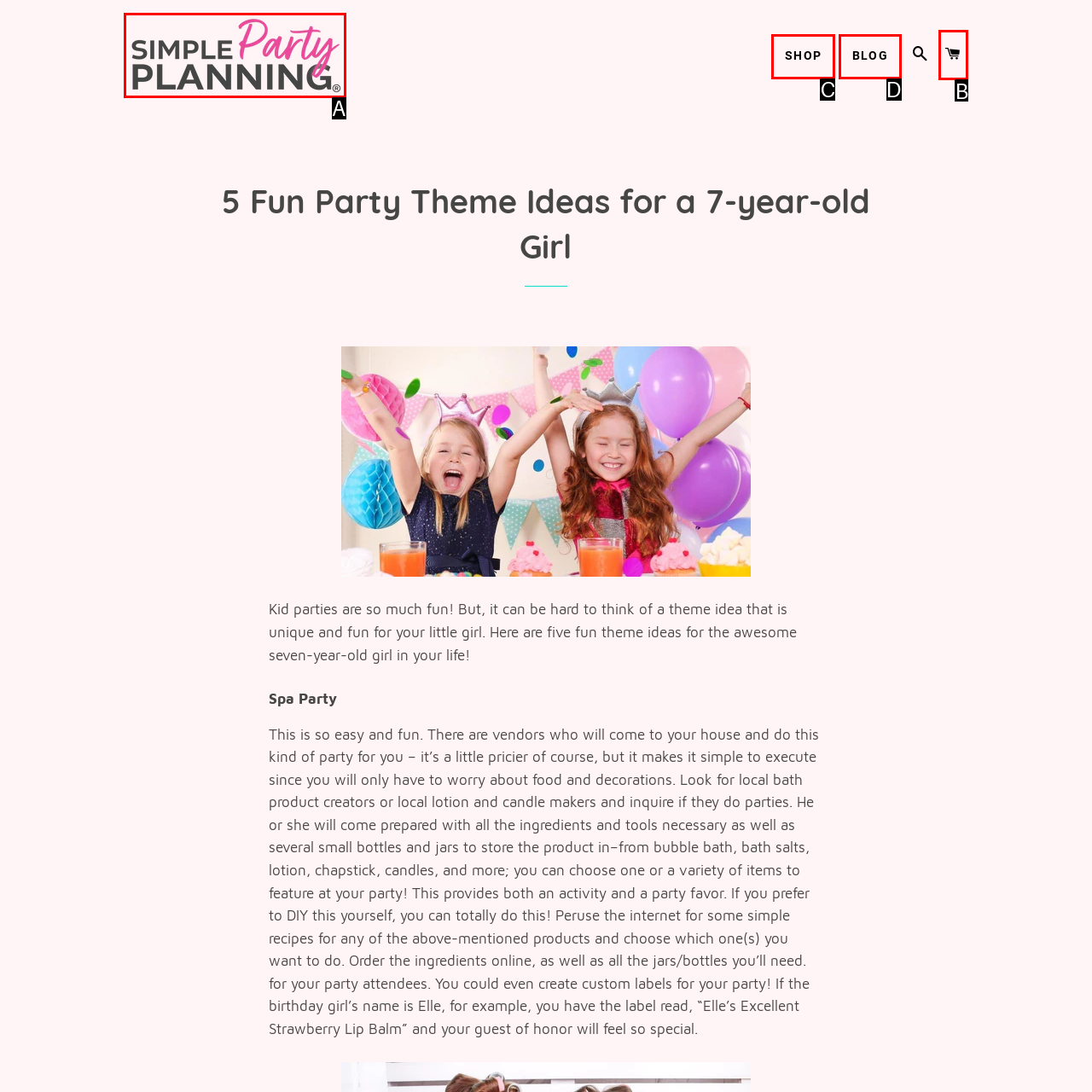Using the given description: Let's Go, identify the HTML element that corresponds best. Answer with the letter of the correct option from the available choices.

None